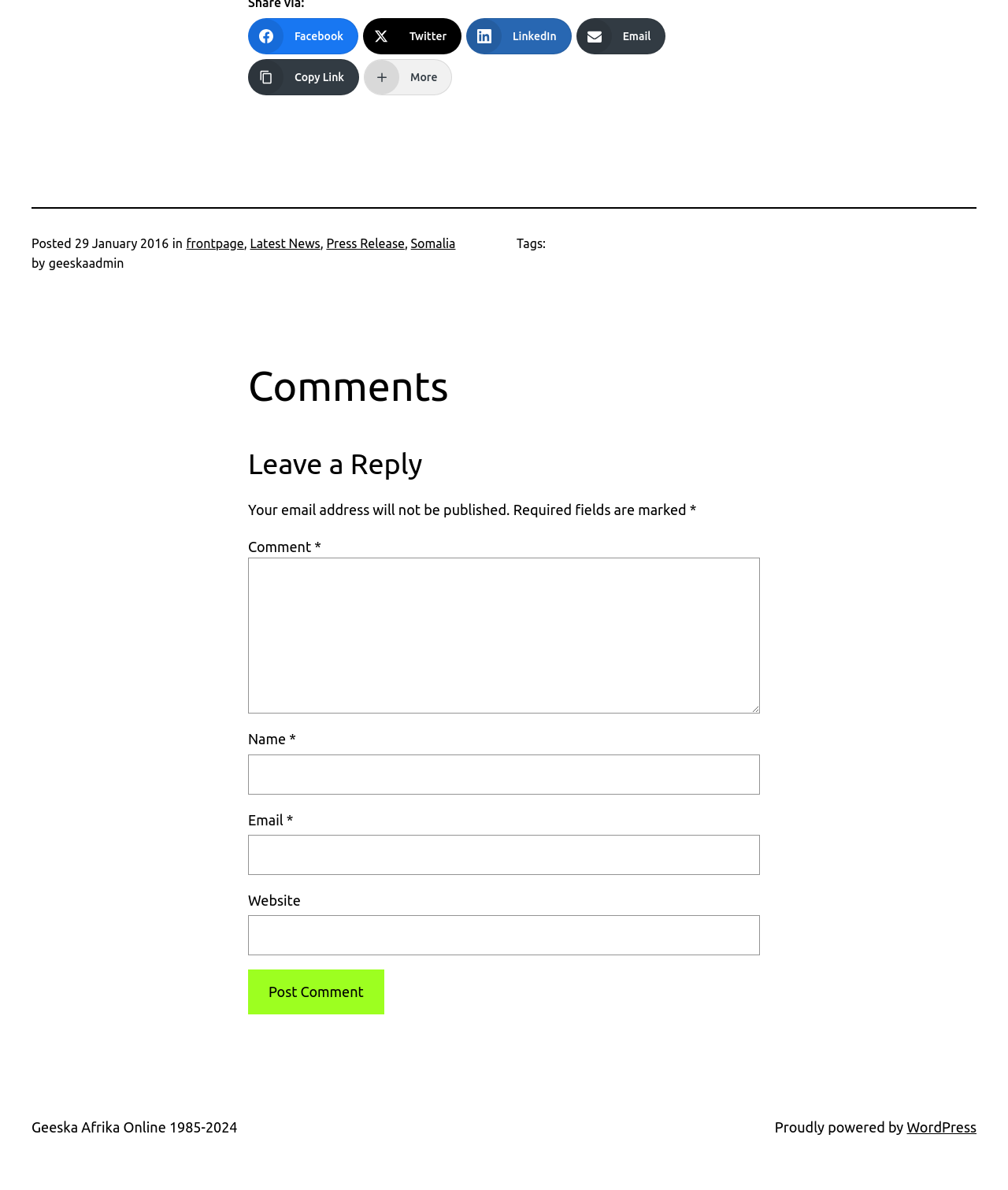Find the bounding box coordinates for the area that should be clicked to accomplish the instruction: "Check the latest news".

[0.248, 0.198, 0.318, 0.21]